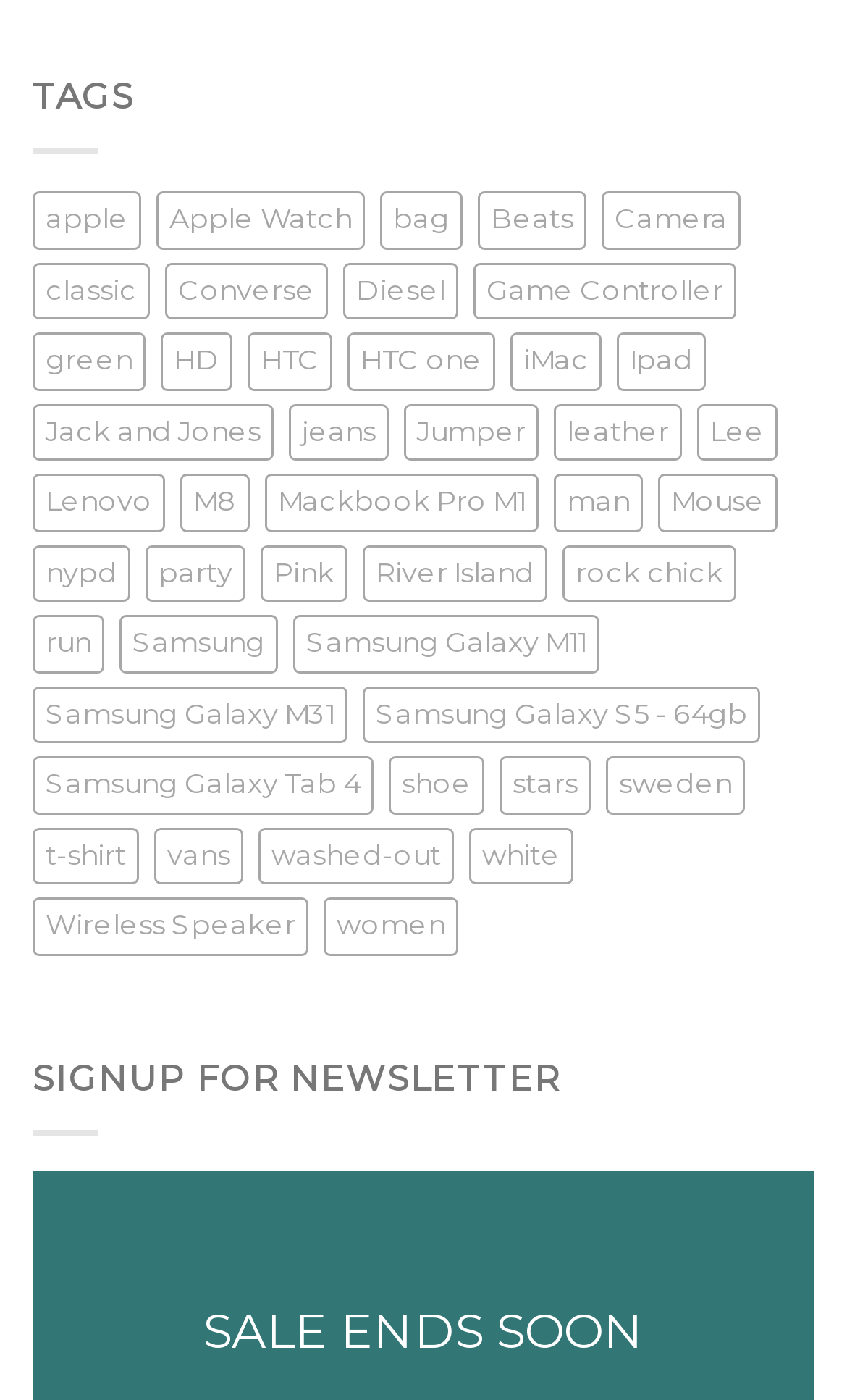What is the last product category on the webpage?
Analyze the screenshot and provide a detailed answer to the question.

By analyzing the links on the webpage, I found that the link 'women' is the last product category listed.